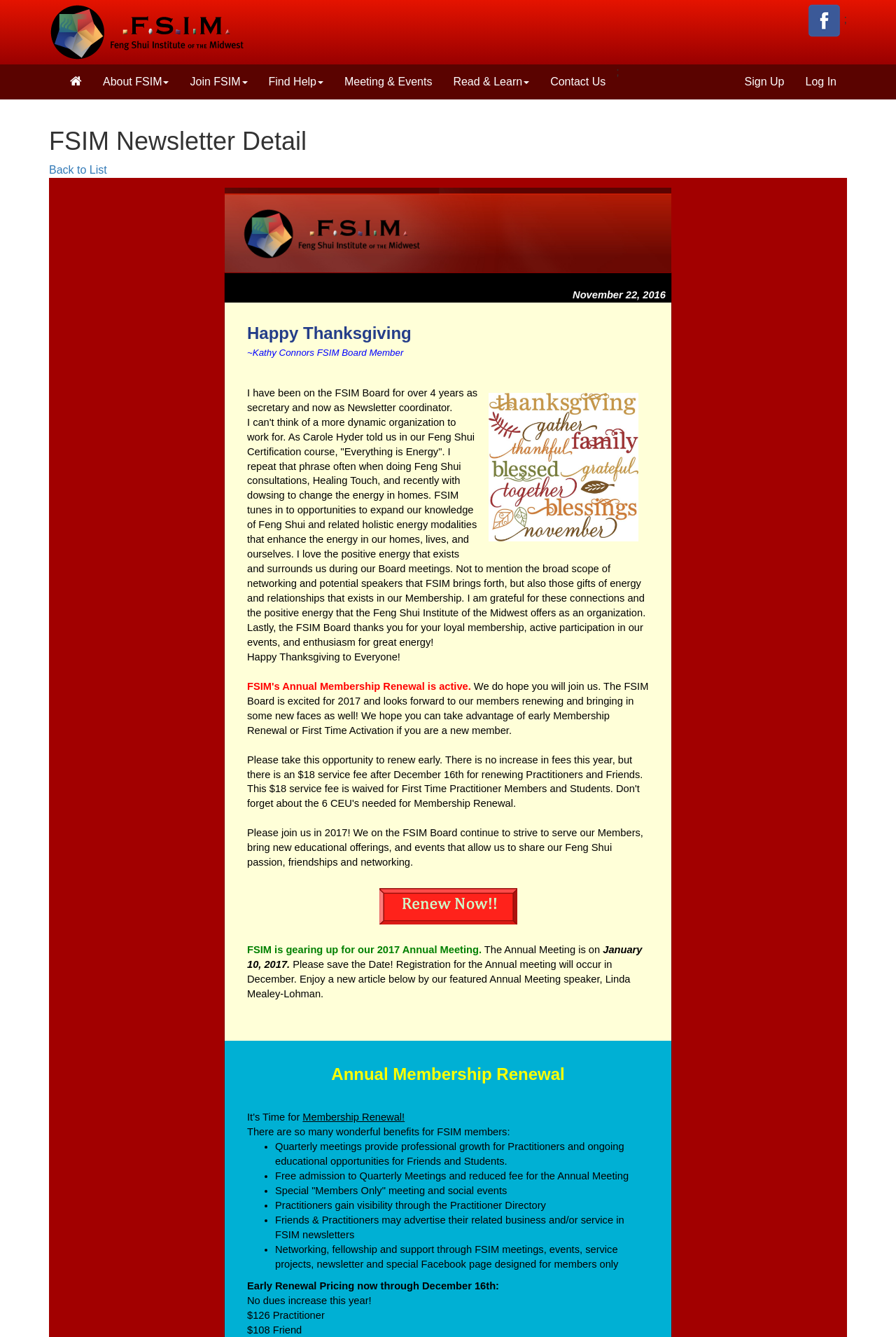What is the name of the organization?
We need a detailed and meticulous answer to the question.

The name of the organization can be found in the logo at the top left of the webpage, which is an image with the text 'Feng Shui Institute of the Midwest (FSIM) Logo'.